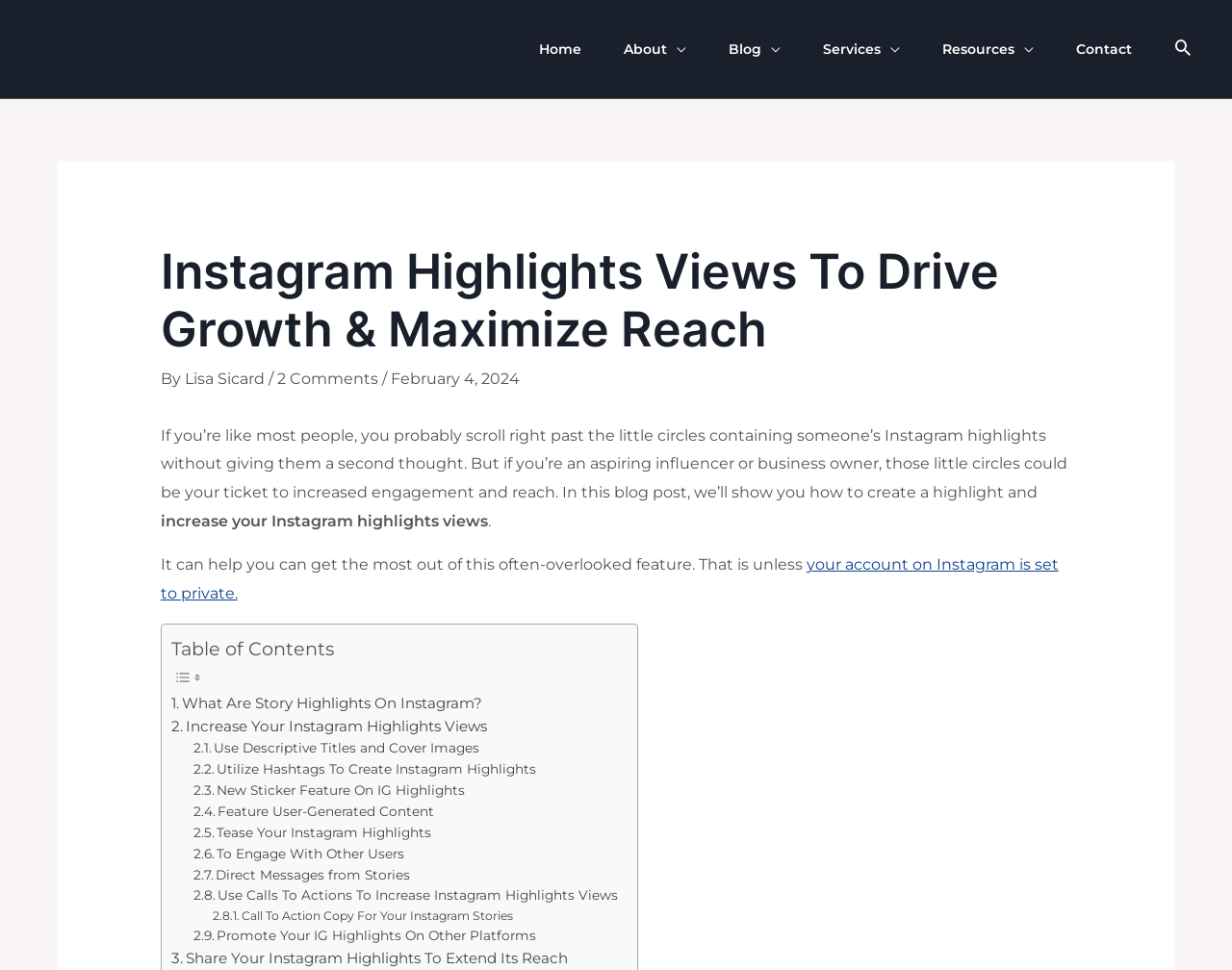Please respond to the question using a single word or phrase:
What is the author of this blog post?

Lisa Sicard